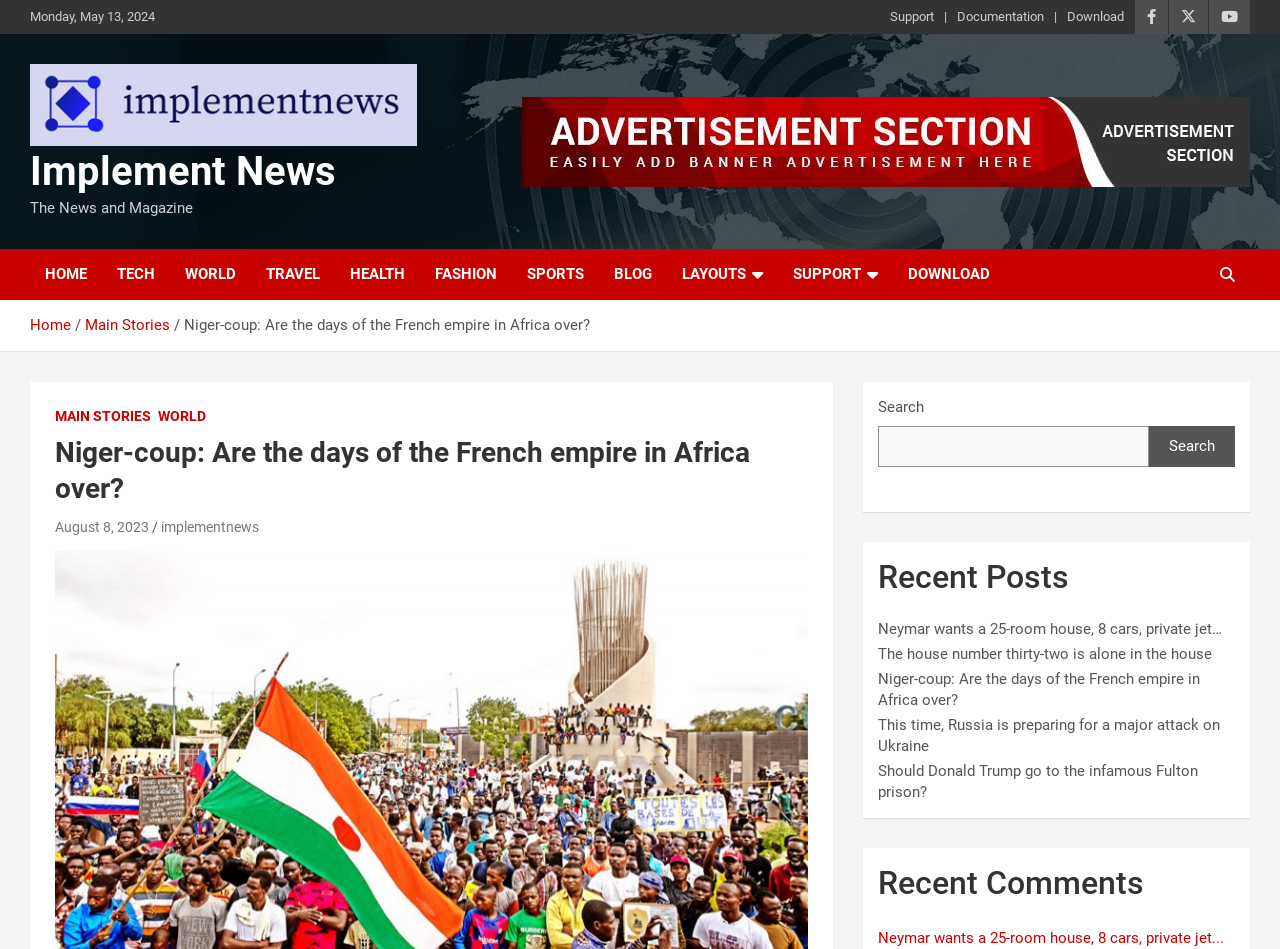What are the main categories of news on this website?
Give a one-word or short phrase answer based on the image.

HOME, TECH, WORLD, TRAVEL, HEALTH, FASHION, SPORTS, BLOG